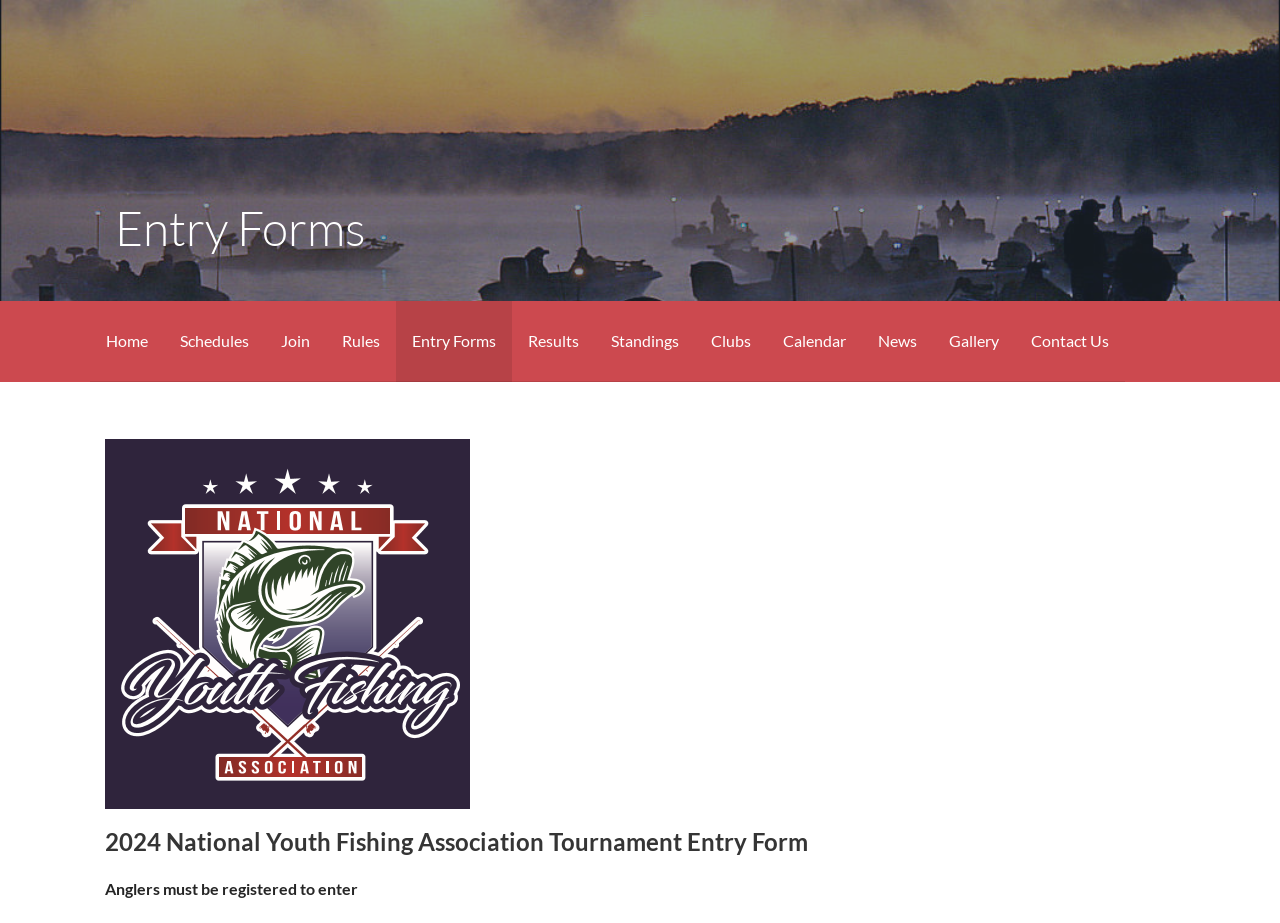What is required to enter the tournament?
Can you provide an in-depth and detailed response to the question?

The static text 'Anglers must be registered to enter' indicates that registration is a prerequisite to enter the tournament.